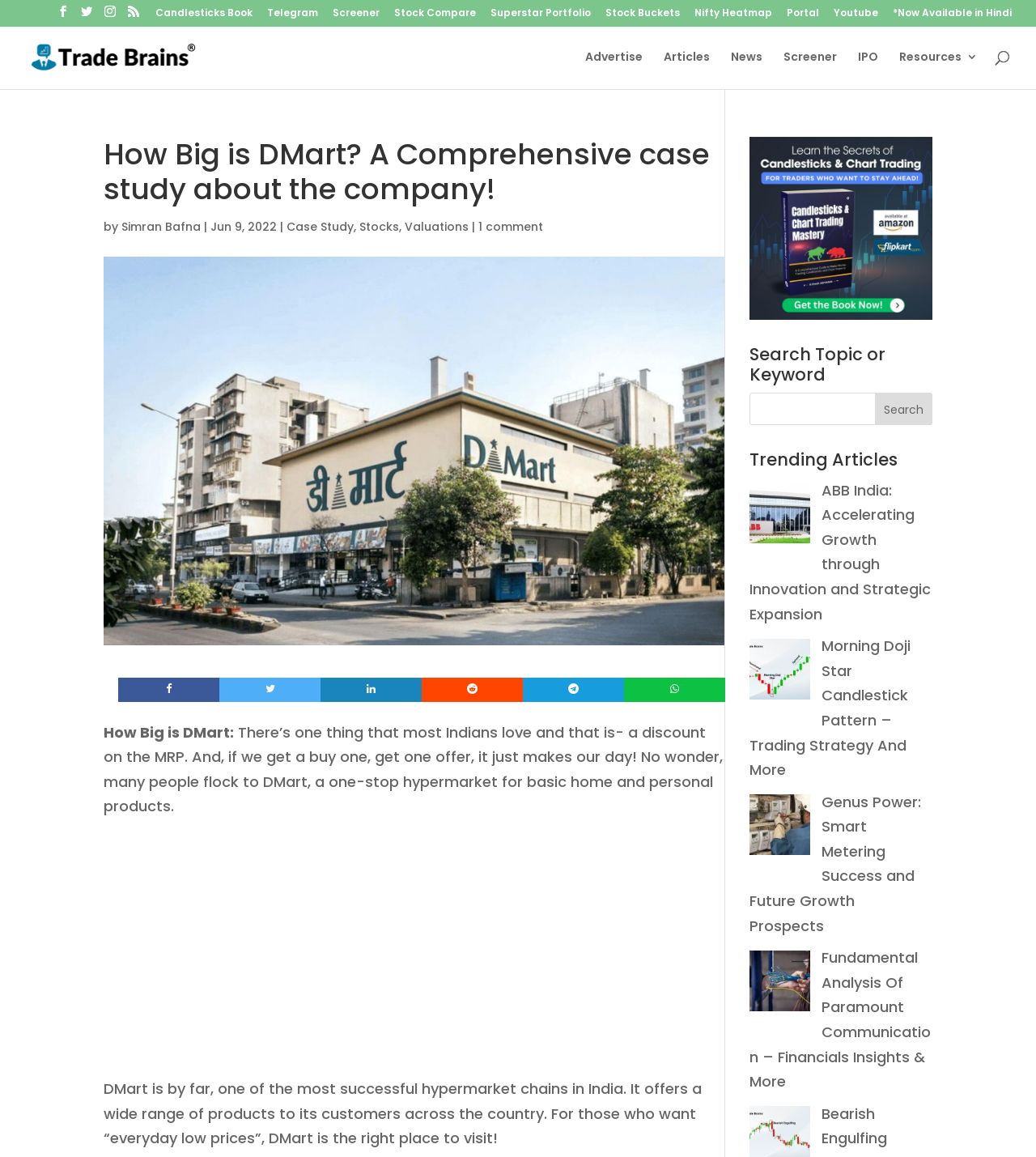Based on the provided description, "name="s" placeholder="Search …" title="Search for:"", find the bounding box of the corresponding UI element in the screenshot.

[0.053, 0.021, 0.953, 0.022]